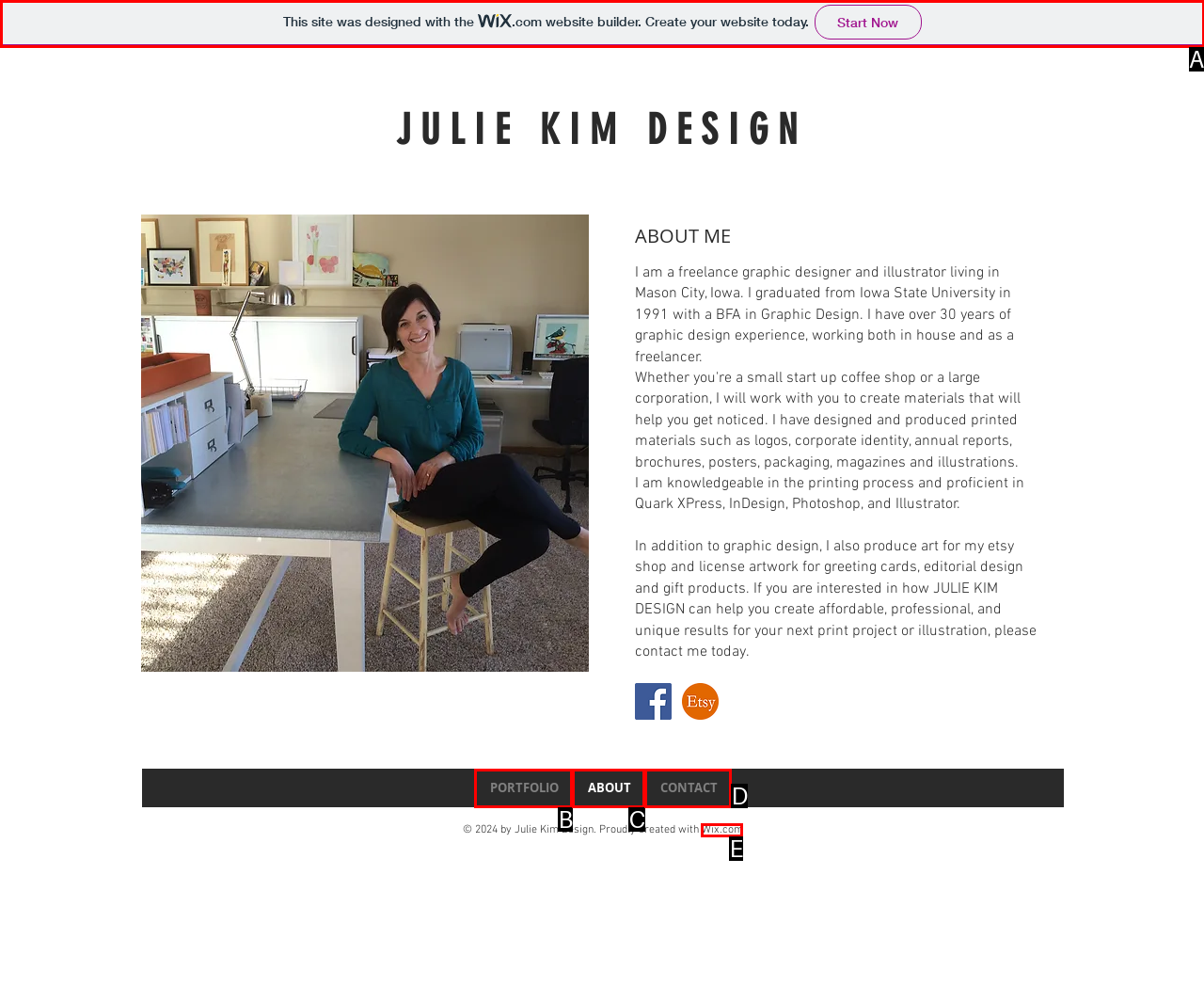Identify the option that corresponds to the description: CONTACT. Provide only the letter of the option directly.

D